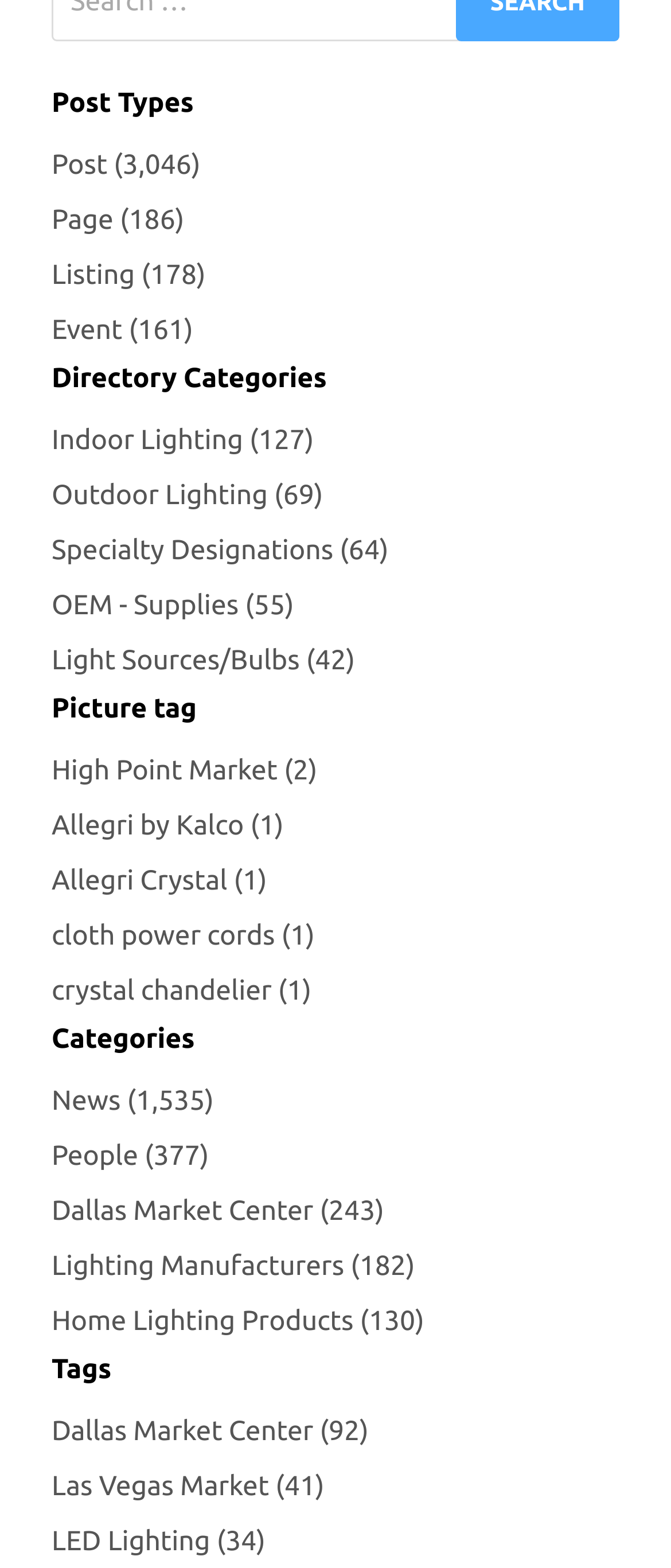Locate the bounding box coordinates of the clickable area to execute the instruction: "Browse indoor lighting categories". Provide the coordinates as four float numbers between 0 and 1, represented as [left, top, right, bottom].

[0.077, 0.265, 0.468, 0.296]